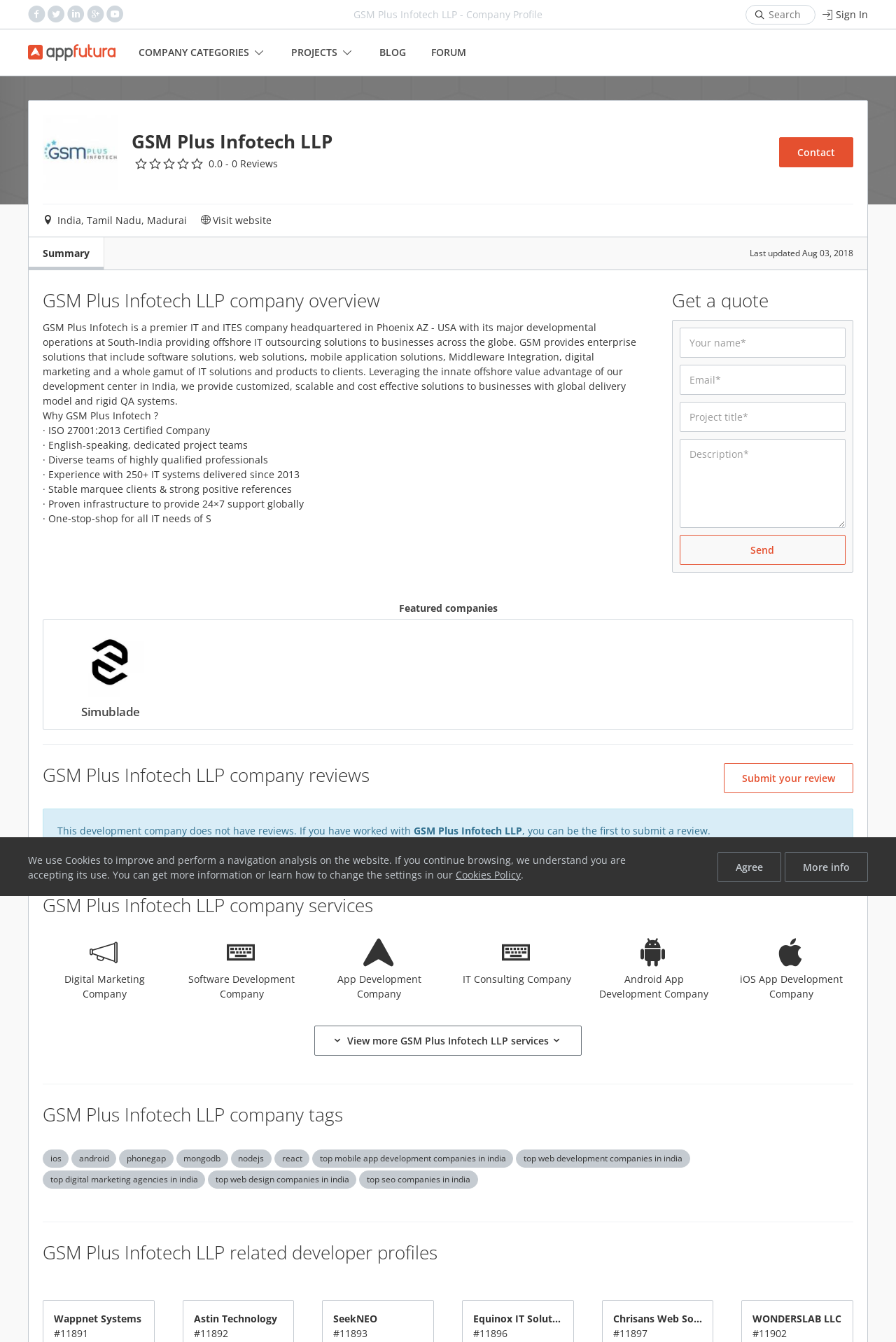What is the name of the button to submit a review?
Using the image, answer in one word or phrase.

Submit your review